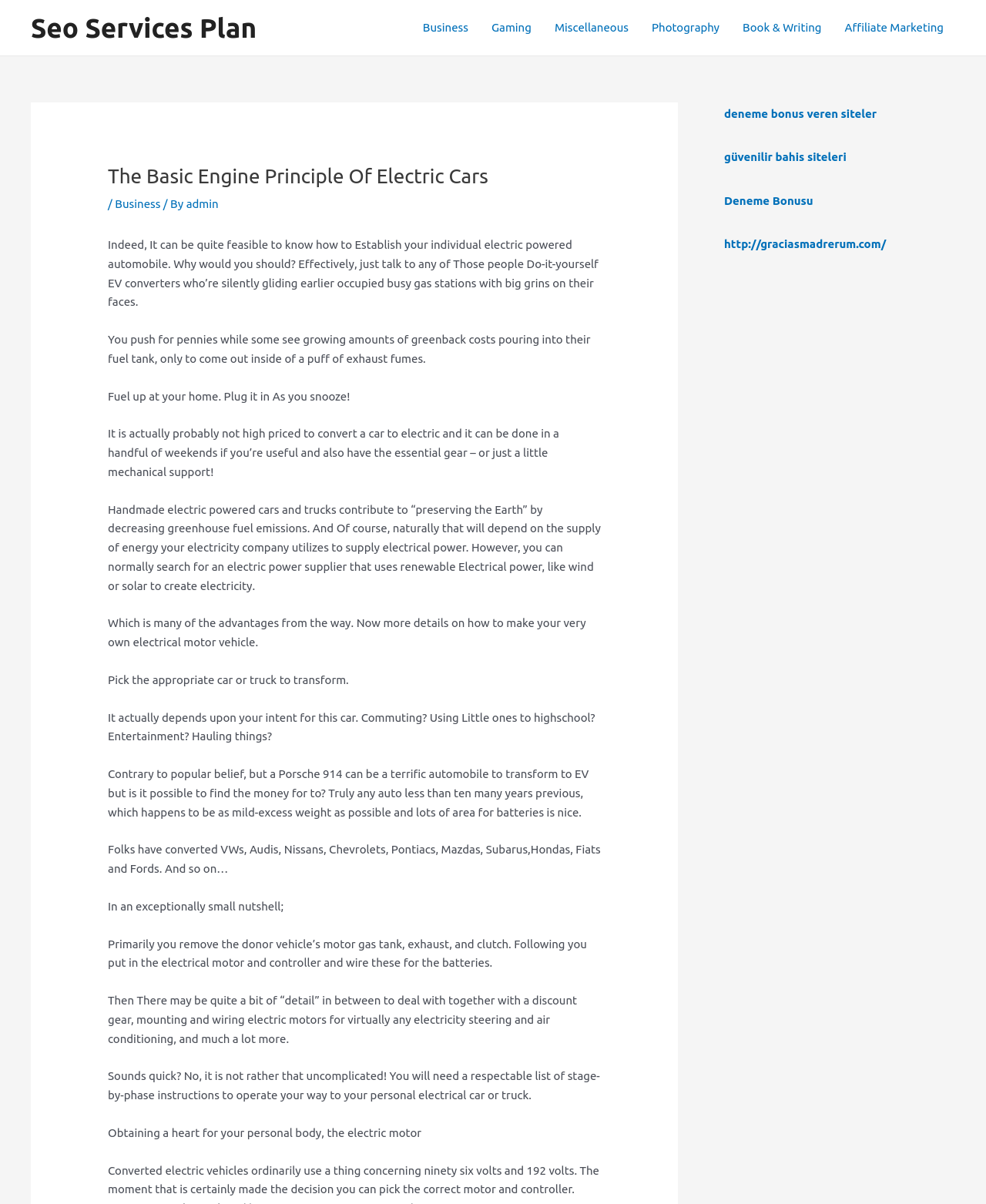Write an exhaustive caption that covers the webpage's main aspects.

The webpage is about the basic engine principle of electric cars, with a focus on converting a car to electric. At the top, there is a link to "Seo Services Plan" and a navigation menu with links to various categories such as "Business", "Gaming", "Miscellaneous", "Photography", "Book & Writing", and "Affiliate Marketing".

Below the navigation menu, there is a header section with a heading that reads "The Basic Engine Principle Of Electric Cars". This is followed by a brief introduction to the benefits of electric cars, including saving money on fuel, reducing greenhouse gas emissions, and being environmentally friendly.

The main content of the webpage is divided into several sections, each discussing a different aspect of converting a car to electric. The first section explains the advantages of electric cars, including being cost-effective and environmentally friendly. The second section discusses how to make your own electric car, including choosing the right car to convert, removing the donor car's engine and gas tank, and installing the electric motor and controller.

The webpage also includes several links to external websites, including "deneme bonus veren siteler", "güvenilir bahis siteleri", "Deneme Bonusu", and "http://graciasmadrerum.com/", which are located at the bottom right of the page.

Overall, the webpage provides a comprehensive guide to converting a car to electric, including the benefits, process, and necessary steps to take.